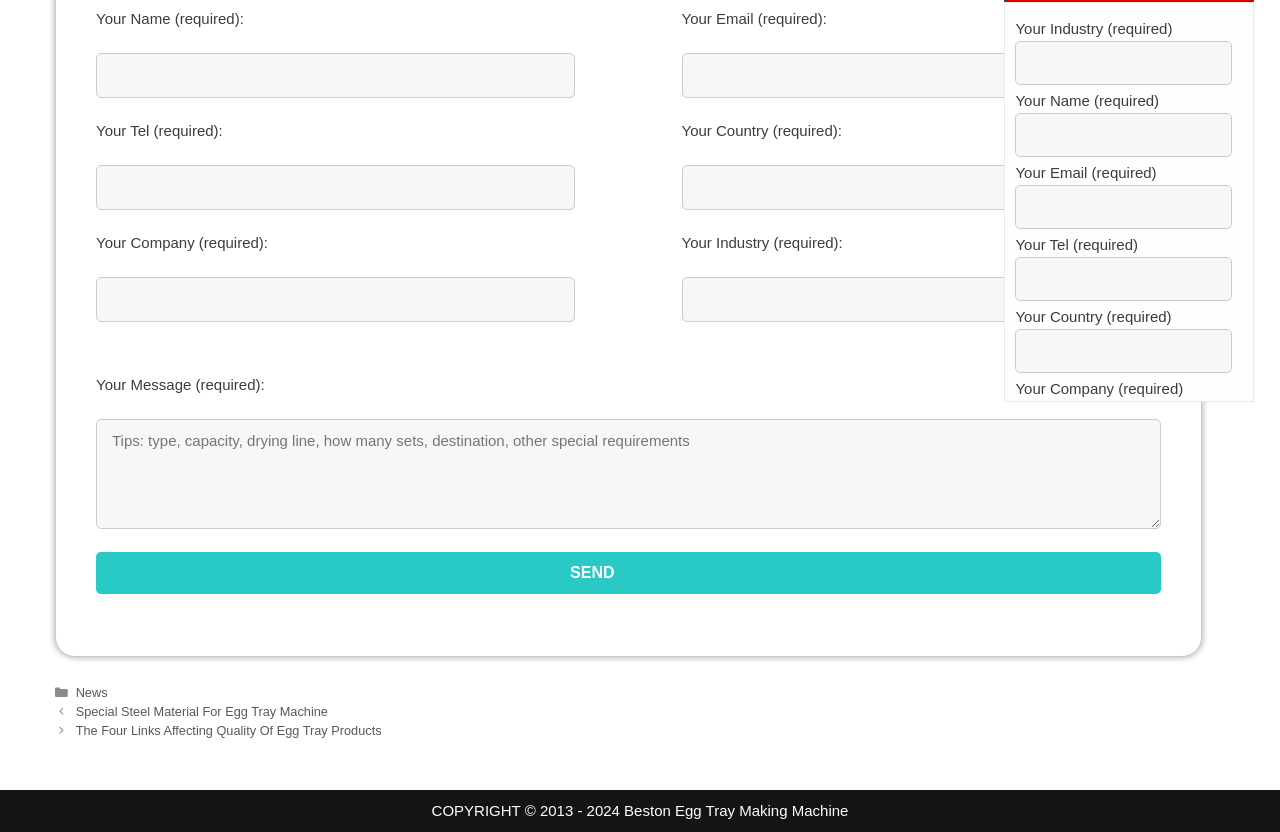Please predict the bounding box coordinates (top-left x, top-left y, bottom-right x, bottom-right y) for the UI element in the screenshot that fits the description: Proudly powered by WordPress

None